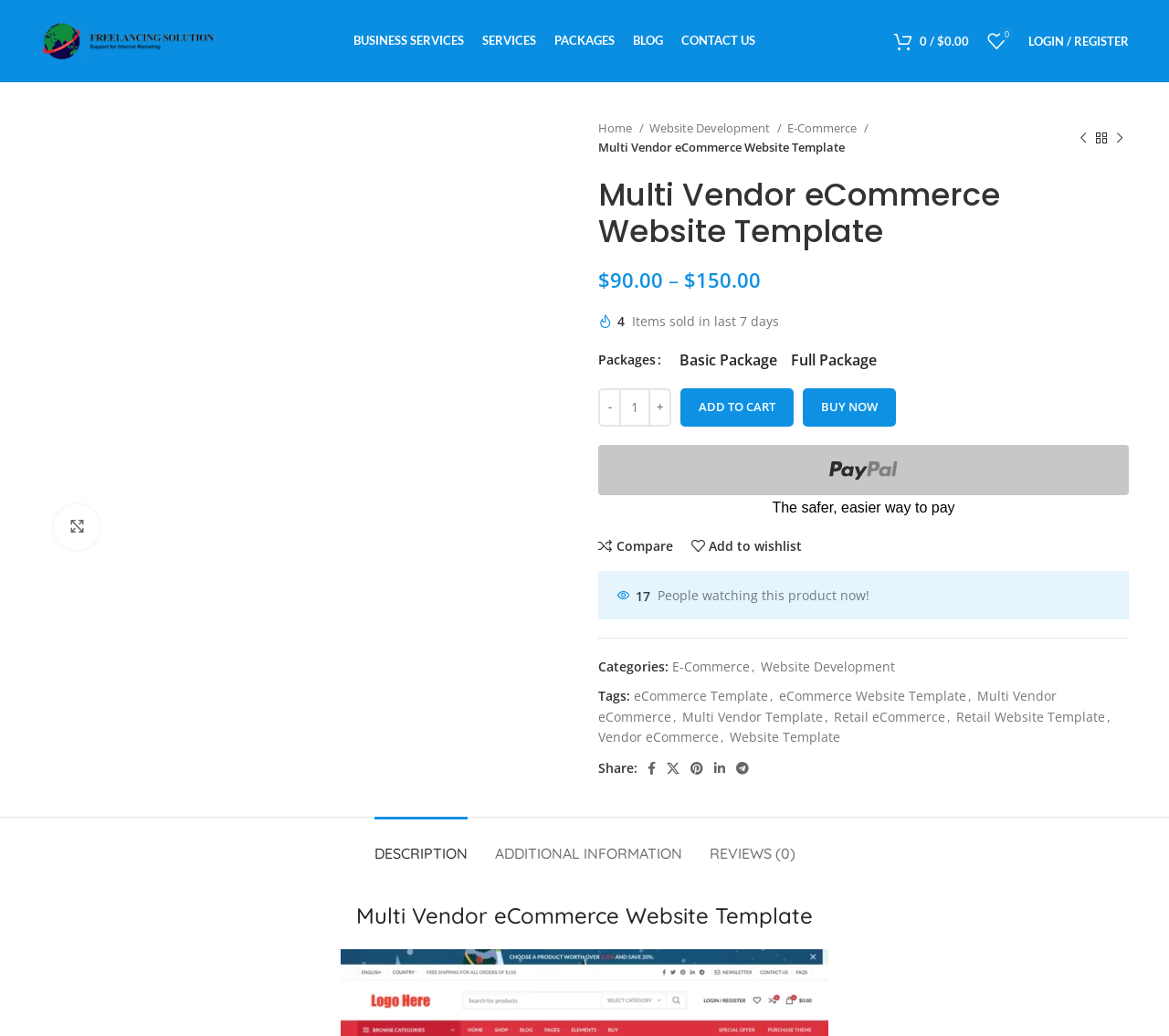Locate the bounding box coordinates of the element I should click to achieve the following instruction: "Click on the 'LOGIN / REGISTER' button".

[0.872, 0.022, 0.973, 0.057]